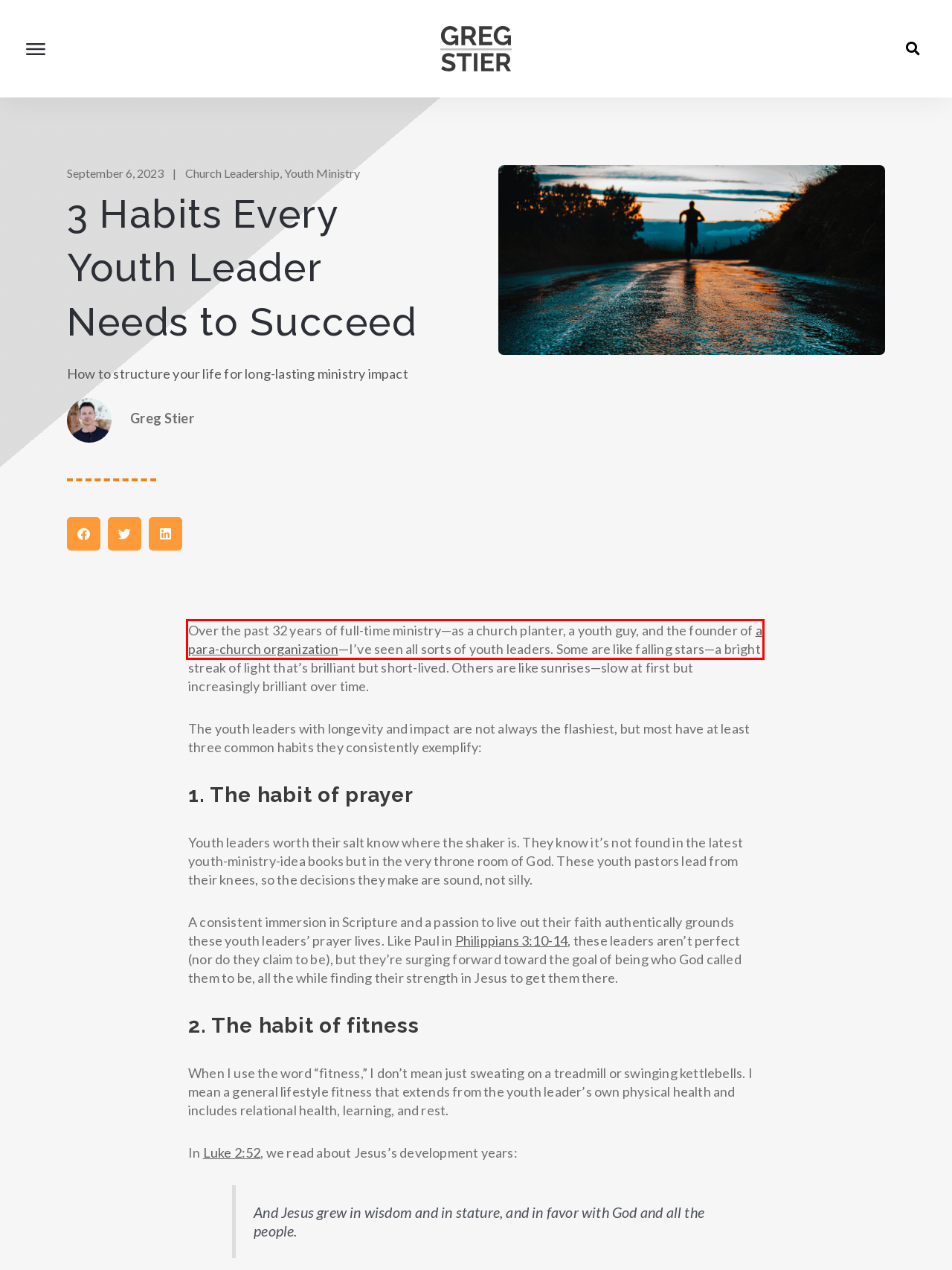With the provided webpage screenshot containing a red bounding box around a UI element, determine which description best matches the new webpage that appears after clicking the selected element. The choices are:
A. Philippians 3:10-14 NIV - I want to know Christ—yes, to know - Bible Gateway
B. Don’t Miss This Global Movement! - Greg Stier
C. Dare 2 Share Ministries - The Gospel Changes Everything
D. Coach Prime, Coach Mac, and the Power of the Gospel - Greg Stier
E. Luke 2:52 NLT - Jesus grew in wisdom and in stature and - Bible Gateway
F. Church Leadership - Greg Stier
G. Youth Ministry - Greg Stier
H. Blog - Greg Stier

C